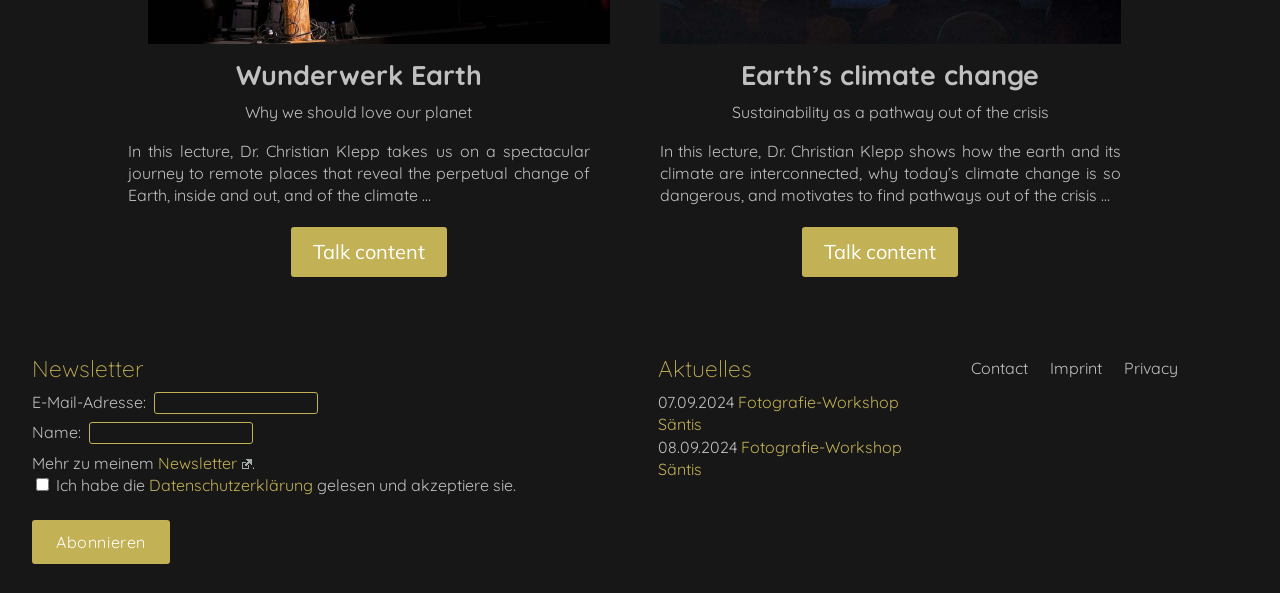Please identify the bounding box coordinates of the clickable region that I should interact with to perform the following instruction: "View the imprint". The coordinates should be expressed as four float numbers between 0 and 1, i.e., [left, top, right, bottom].

[0.821, 0.603, 0.861, 0.657]